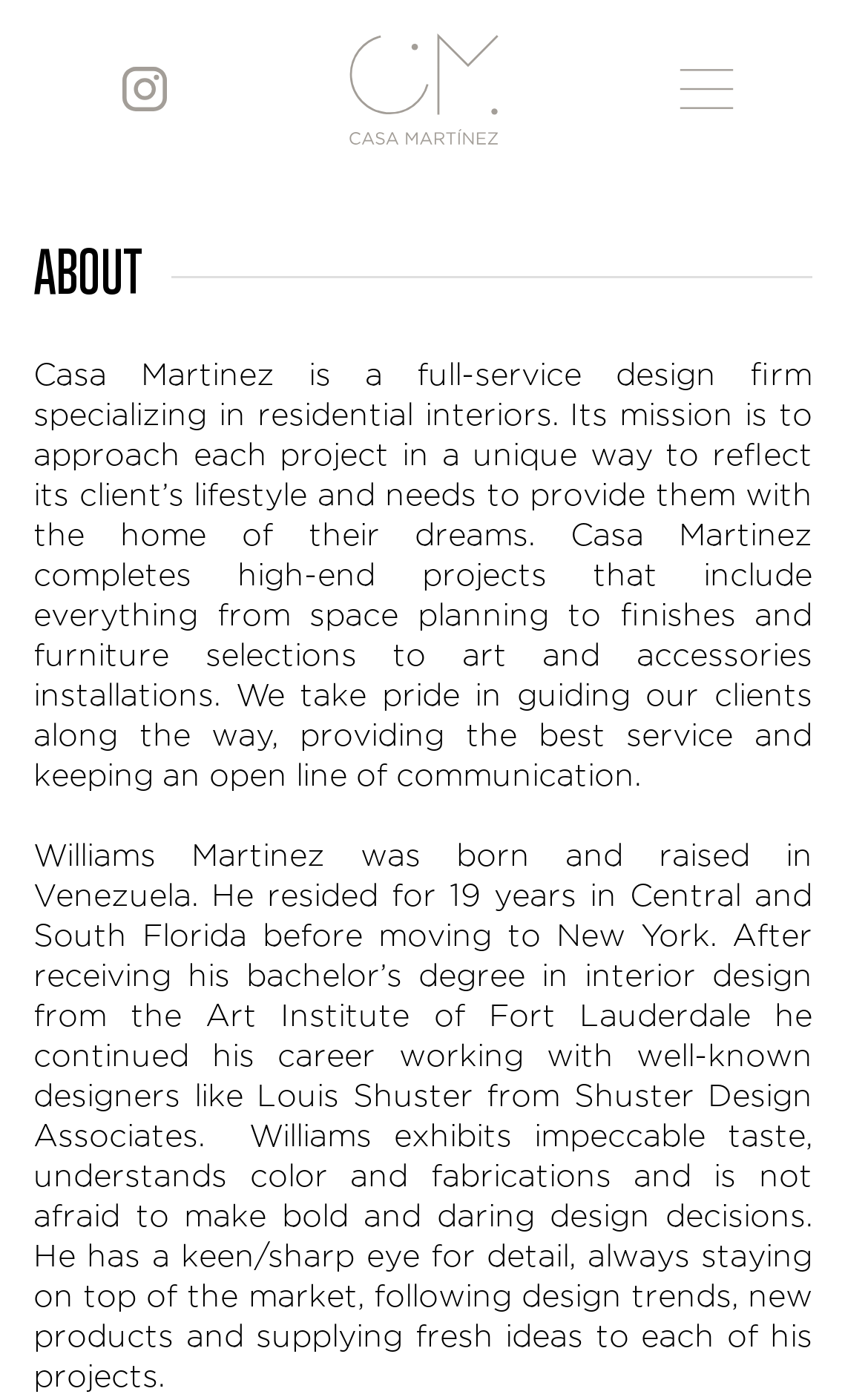Refer to the element description parent_node: GALLERY and identify the corresponding bounding box in the screenshot. Format the coordinates as (top-left x, top-left y, bottom-right x, bottom-right y) with values in the range of 0 to 1.

[0.141, 0.048, 0.192, 0.08]